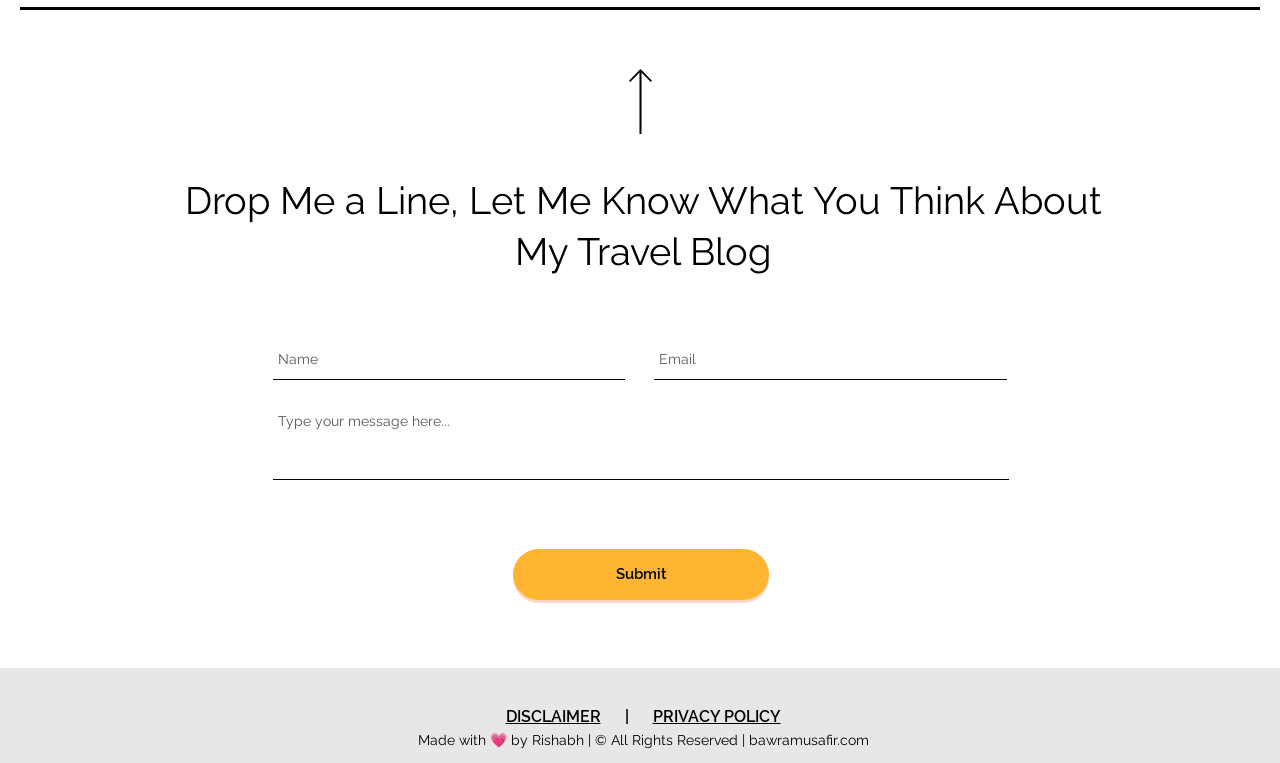Based on the image, provide a detailed and complete answer to the question: 
What is the function of the 'Back to top arrow' link?

The 'Back to top arrow' link is located at the top of the webpage, and its bounding box coordinates indicate that it is positioned at the top of the page. Its purpose is likely to allow users to quickly scroll back to the top of the webpage.